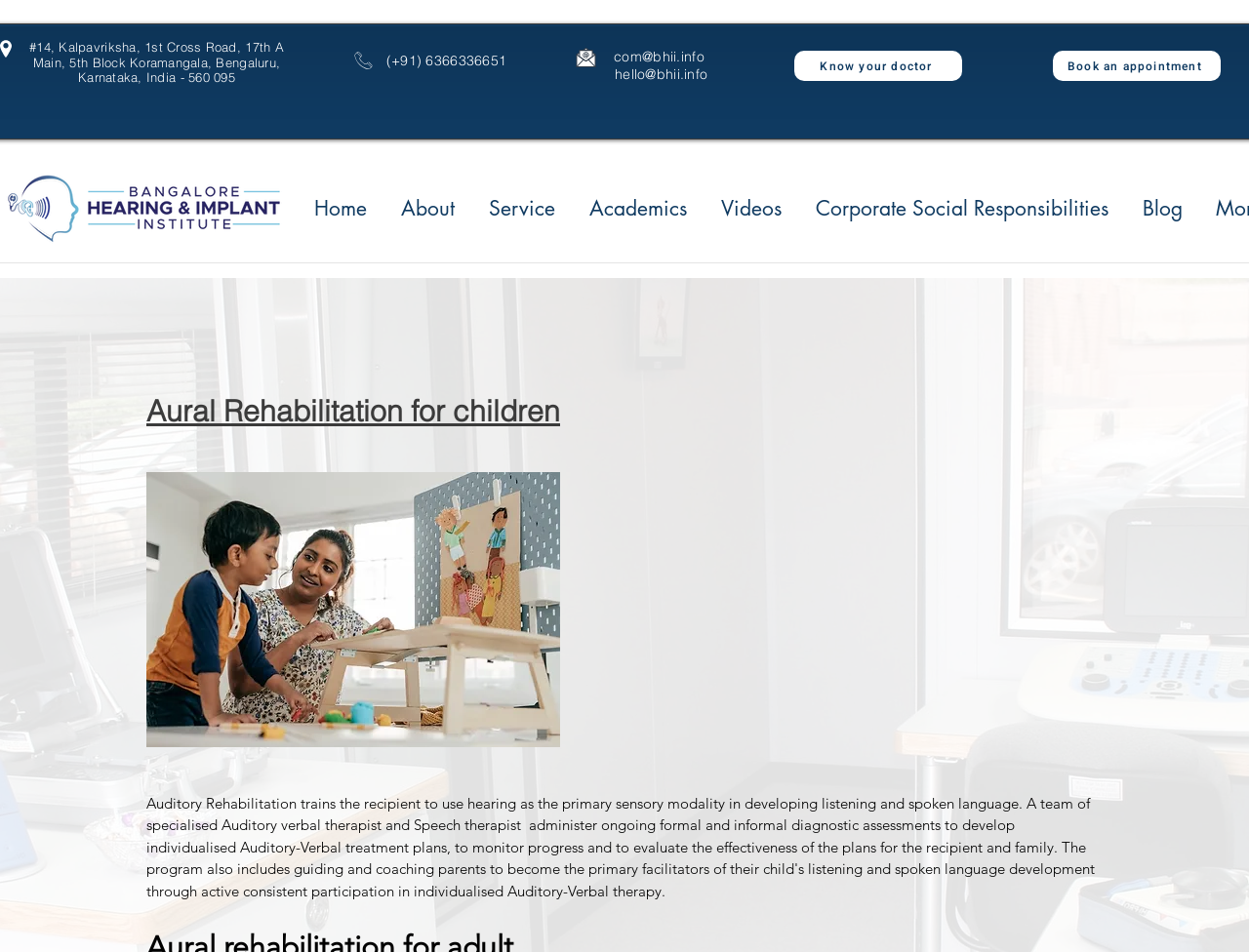What is the address of BHII?
Kindly answer the question with as much detail as you can.

I found the address by looking at the link element with the text '14, Kalpavriksha, 1st Cross Road, 17th A Main, 5th Block Koramangala, Bengaluru, Karnataka, India - 560 095' which is located at the top of the page.